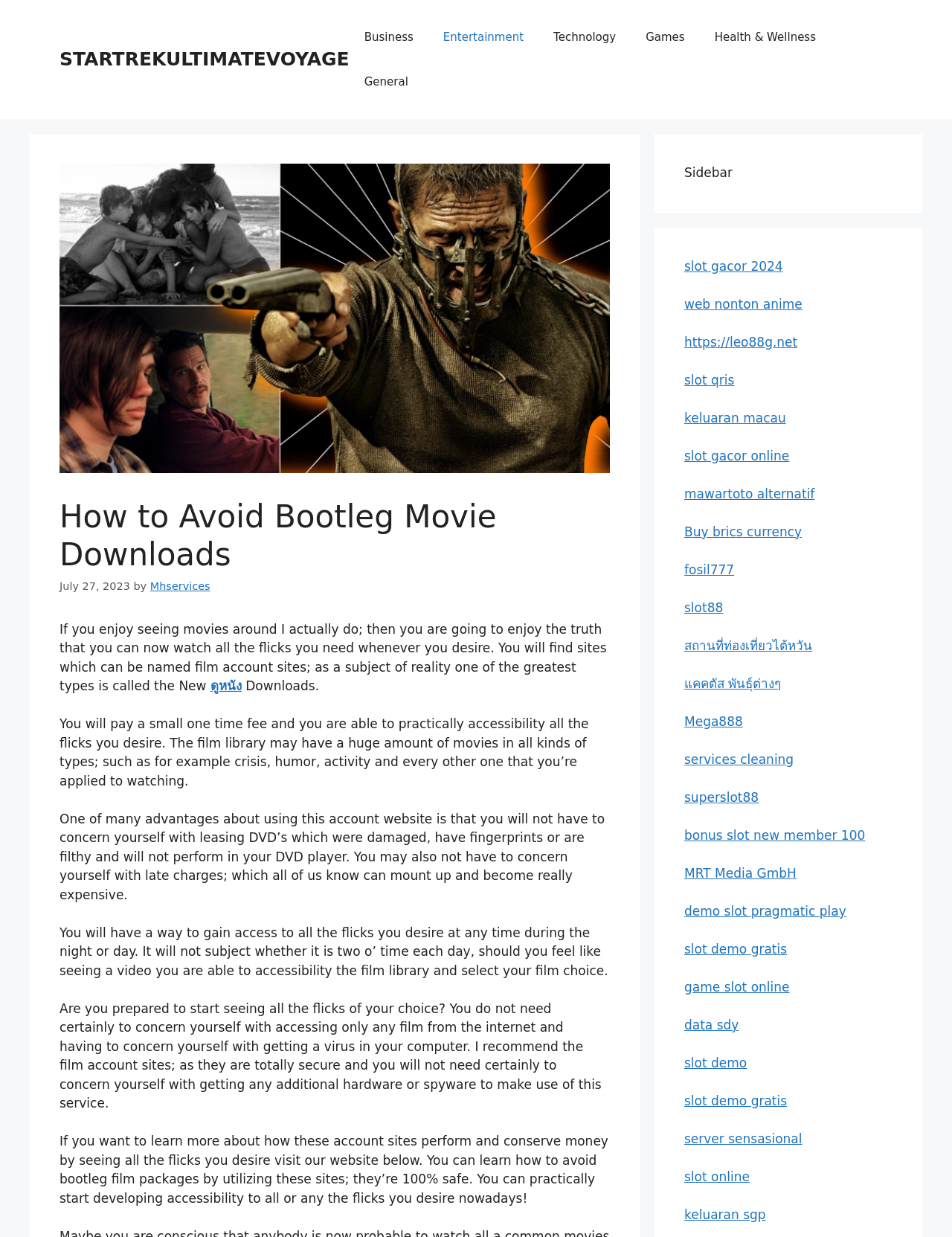Please determine the bounding box coordinates of the section I need to click to accomplish this instruction: "Click the 'slot gacor online' link".

[0.719, 0.362, 0.829, 0.374]